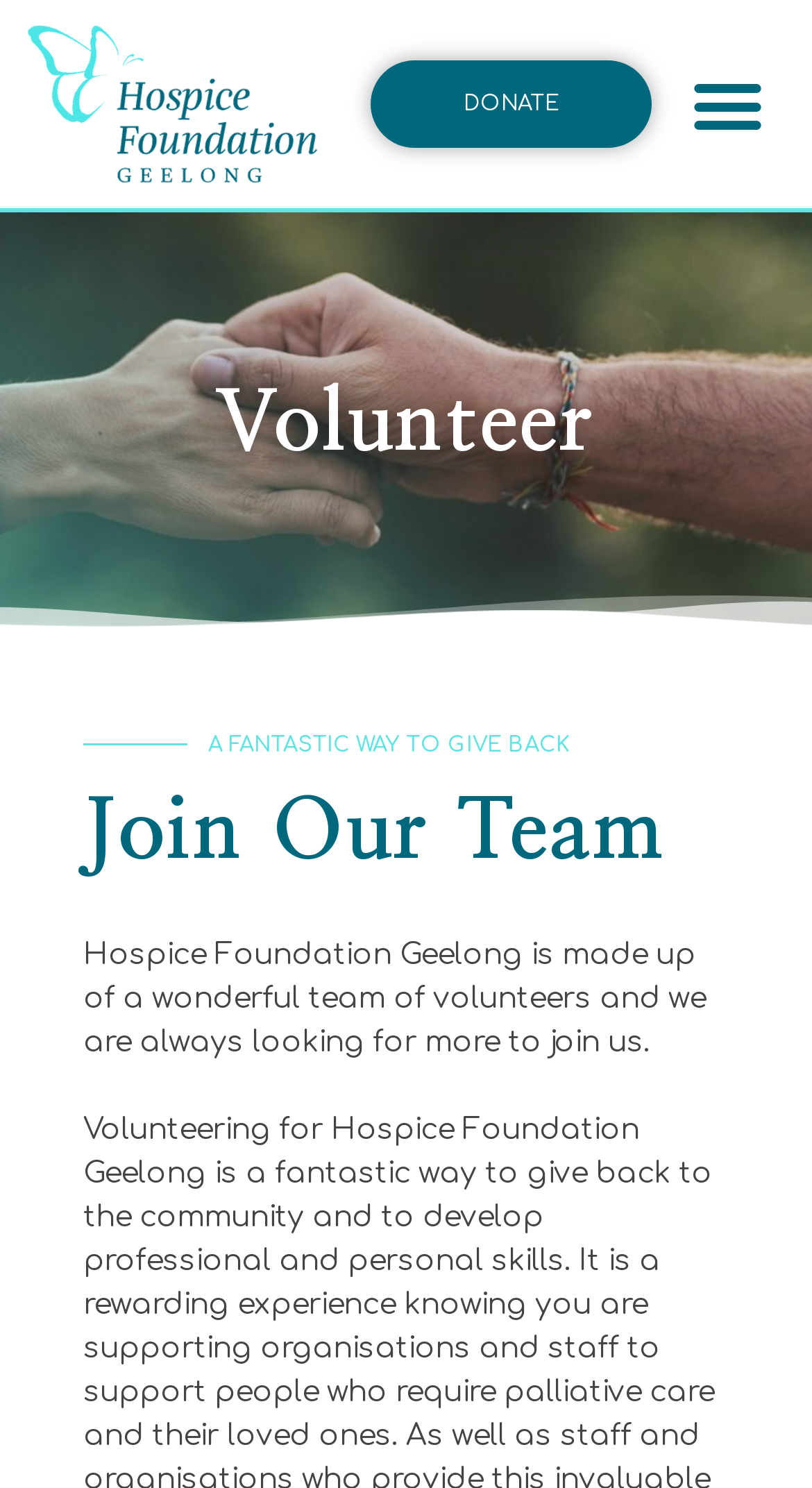Please predict the bounding box coordinates (top-left x, top-left y, bottom-right x, bottom-right y) for the UI element in the screenshot that fits the description: Menu

[0.829, 0.033, 0.964, 0.107]